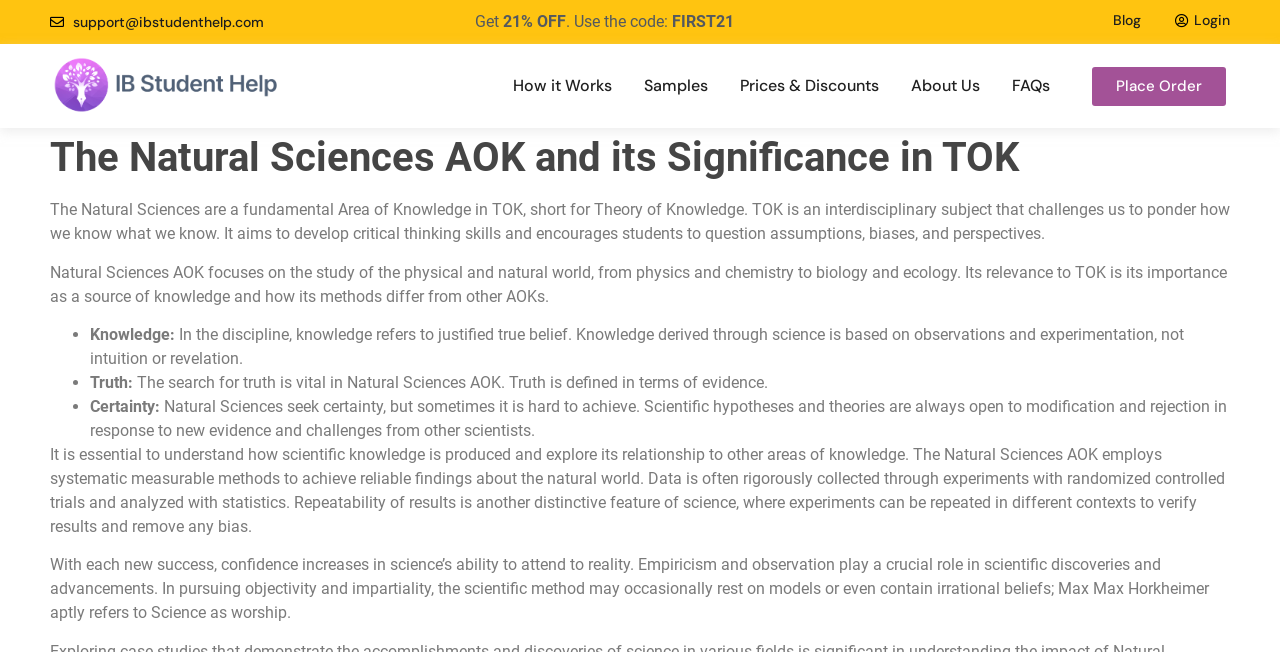Please provide a one-word or phrase answer to the question: 
What is the primary focus of Natural Sciences AOK?

Study of physical and natural world